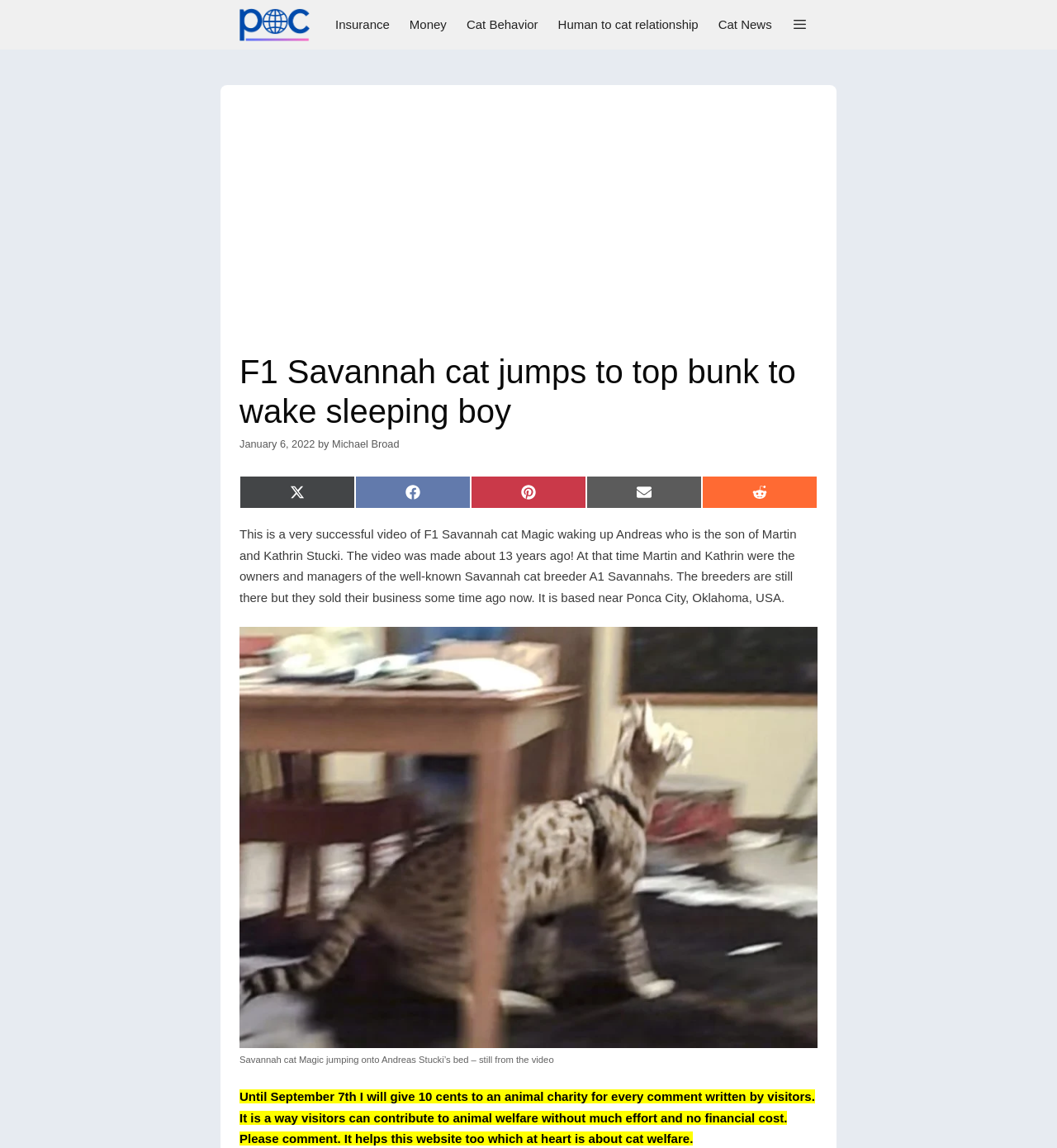Please answer the following question as detailed as possible based on the image: 
What is the breed of the cat in the article?

I read the heading 'F1 Savannah cat jumps to top bunk to wake sleeping boy' and the text 'This is a very successful video of F1 Savannah cat Magic waking up Andreas...'. Therefore, the breed of the cat in the article is F1 Savannah.